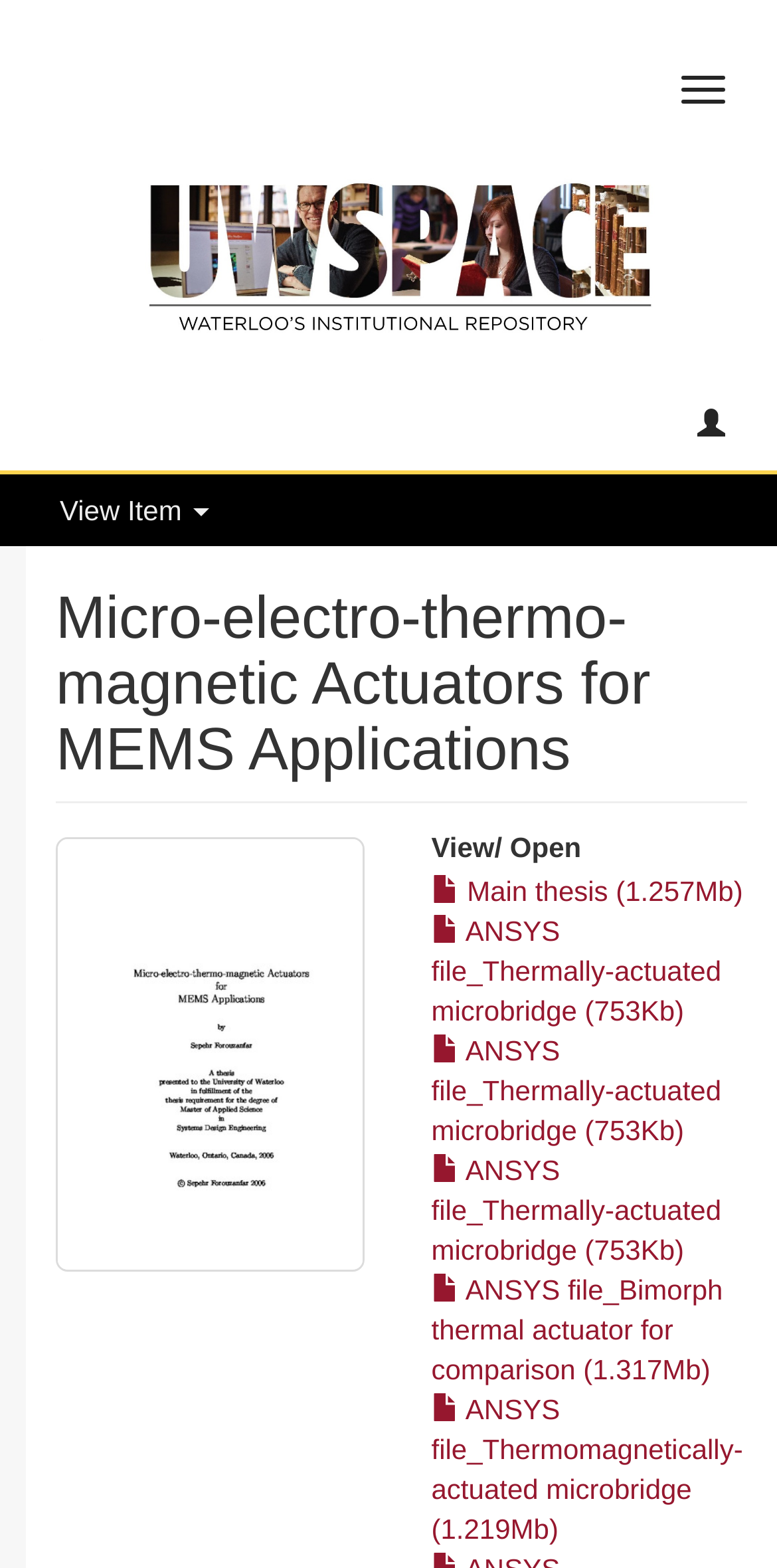Locate the bounding box coordinates of the element that should be clicked to execute the following instruction: "Go to the home page".

None